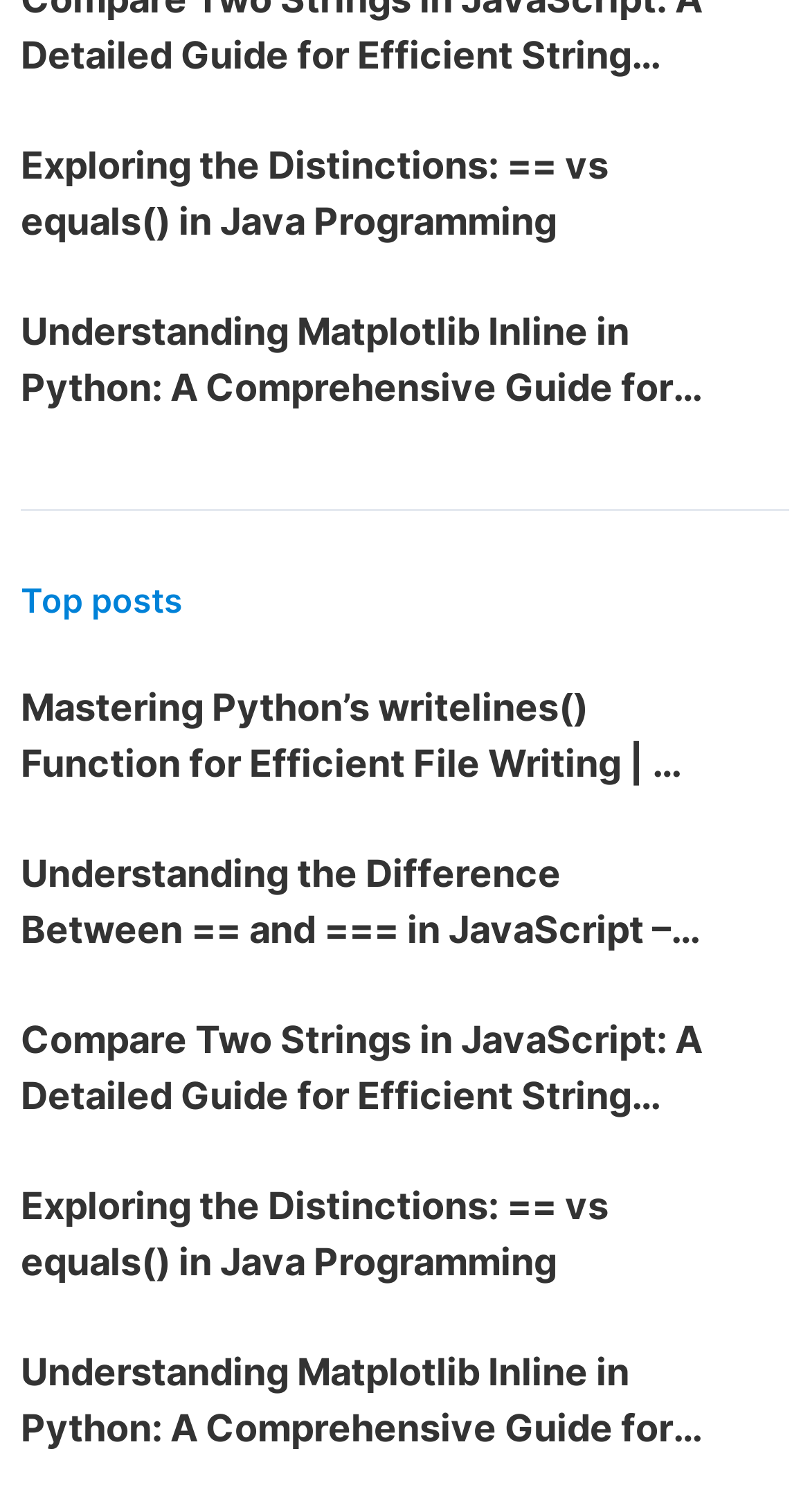Find the bounding box coordinates of the element to click in order to complete the given instruction: "Explore the top posts."

[0.026, 0.386, 0.974, 0.408]